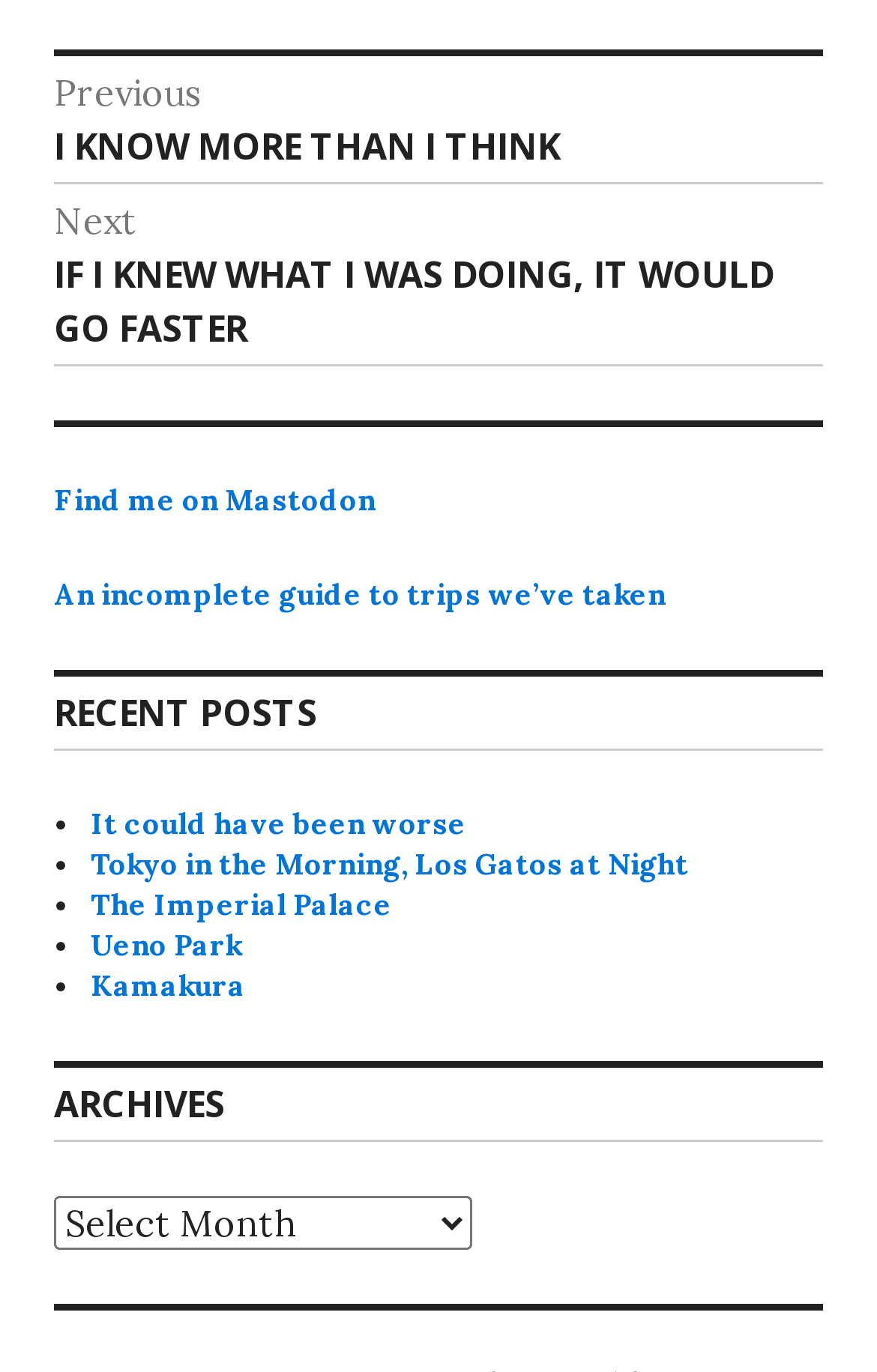Locate the bounding box coordinates of the element's region that should be clicked to carry out the following instruction: "Enter your email address". The coordinates need to be four float numbers between 0 and 1, i.e., [left, top, right, bottom].

None